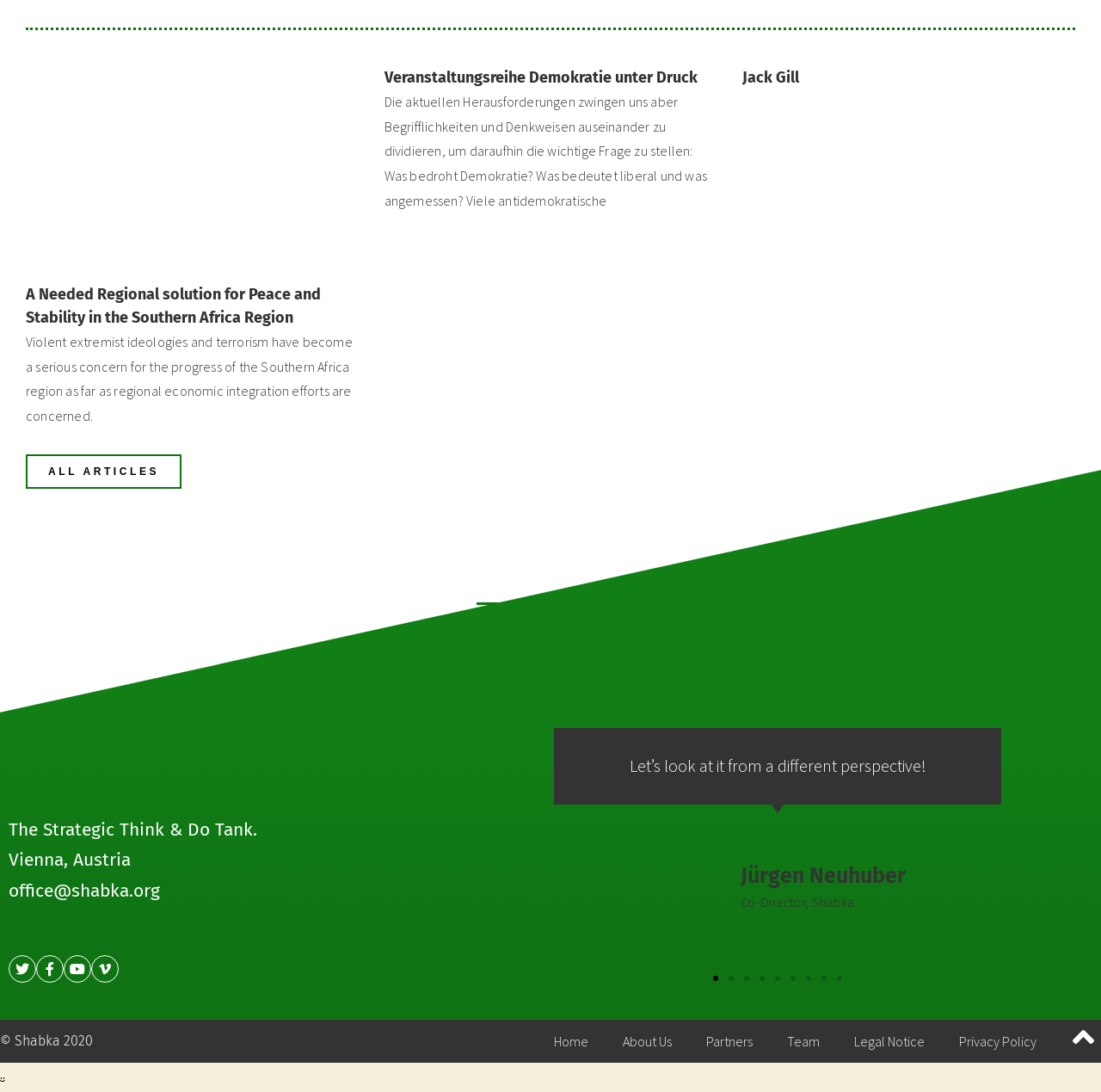Locate the bounding box coordinates of the clickable area to execute the instruction: "Follow Shabka on Twitter". Provide the coordinates as four float numbers between 0 and 1, represented as [left, top, right, bottom].

[0.008, 0.875, 0.033, 0.9]